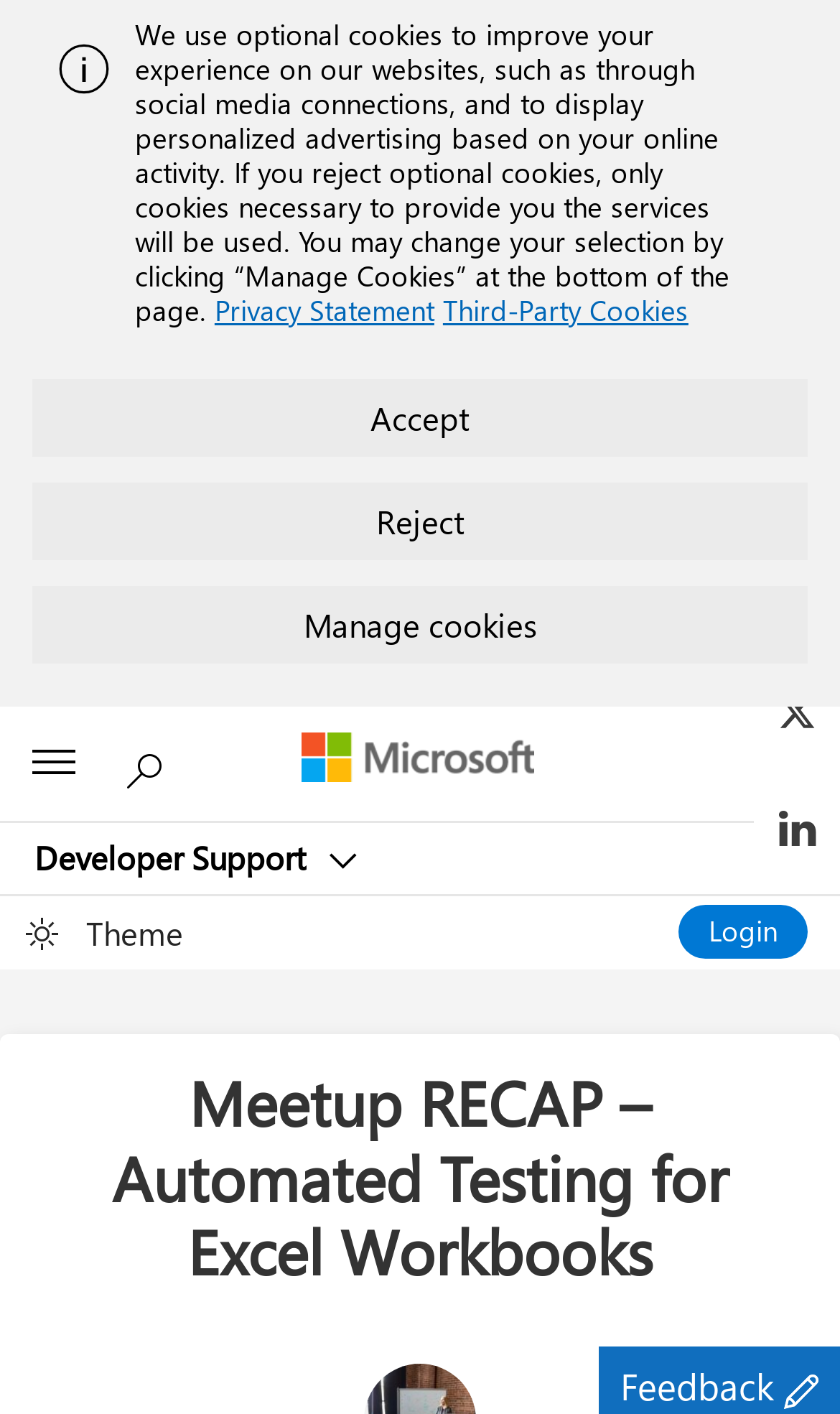Extract the bounding box coordinates for the described element: "Al Denelsbeck". The coordinates should be represented as four float numbers between 0 and 1: [left, top, right, bottom].

None